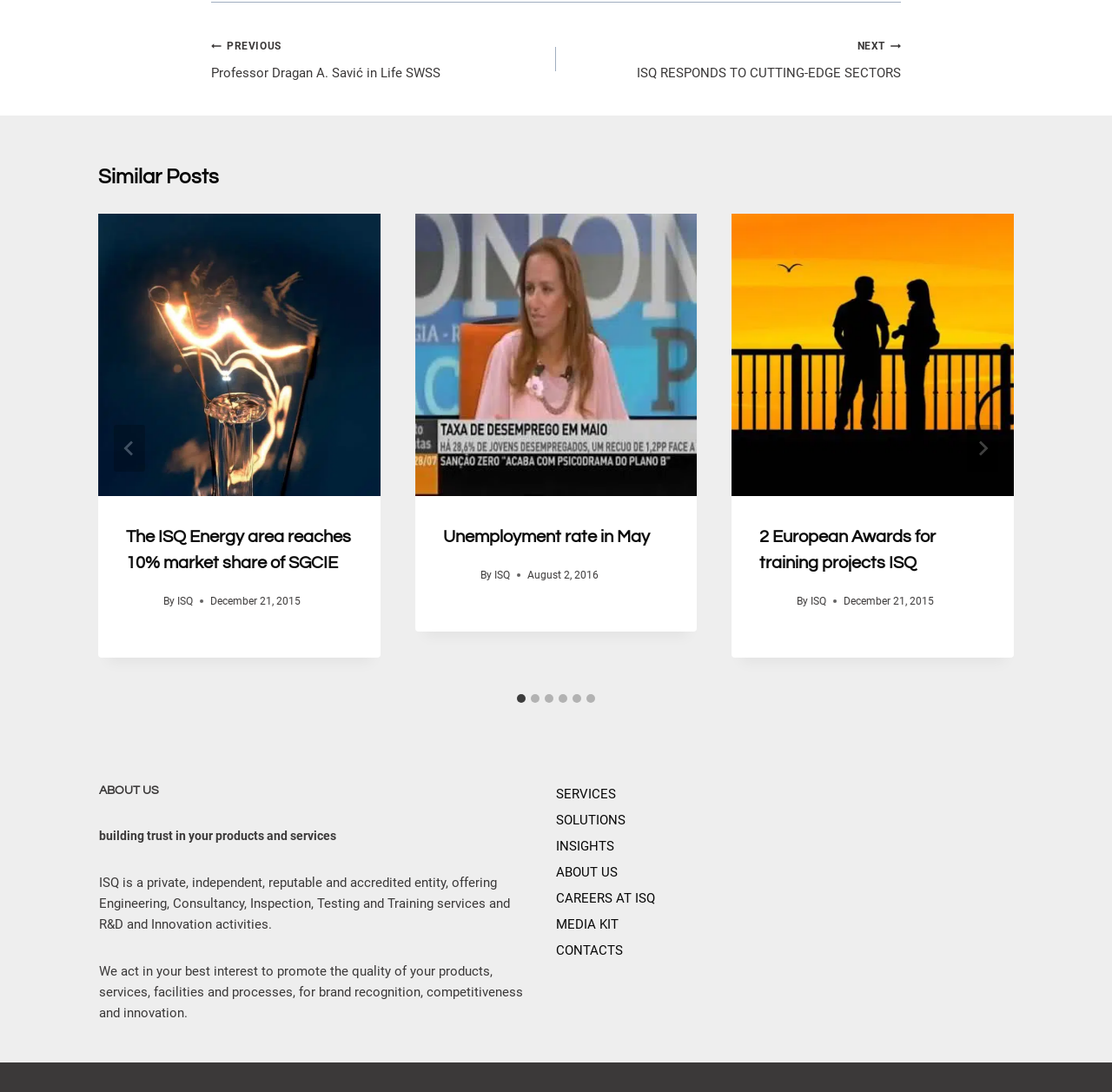Find the bounding box coordinates of the clickable element required to execute the following instruction: "Go to previous post". Provide the coordinates as four float numbers between 0 and 1, i.e., [left, top, right, bottom].

[0.19, 0.032, 0.5, 0.076]